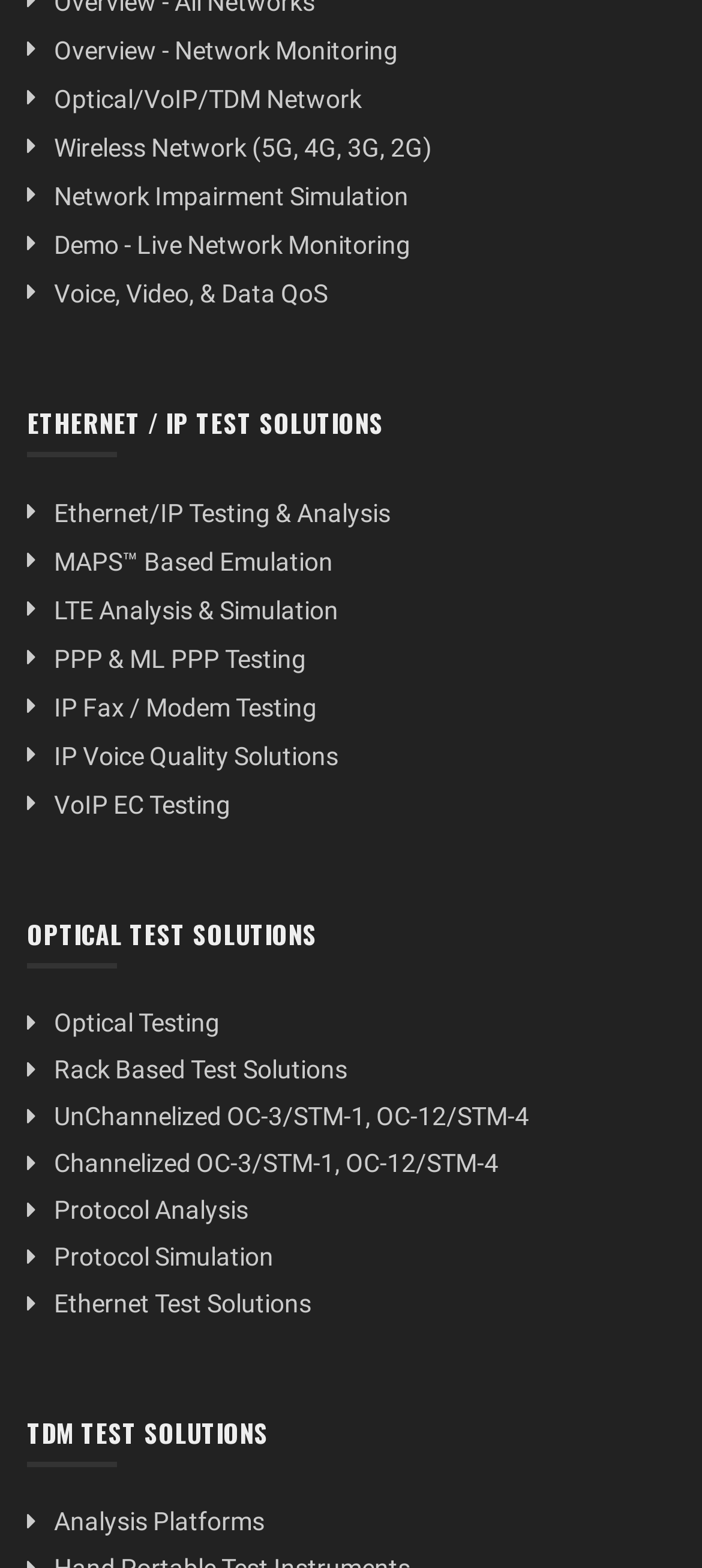What type of network is mentioned in the third link?
Based on the visual details in the image, please answer the question thoroughly.

The third link is 'Wireless Network (5G, 4G, 3G, 2G)', which indicates that the type of network mentioned is wireless.